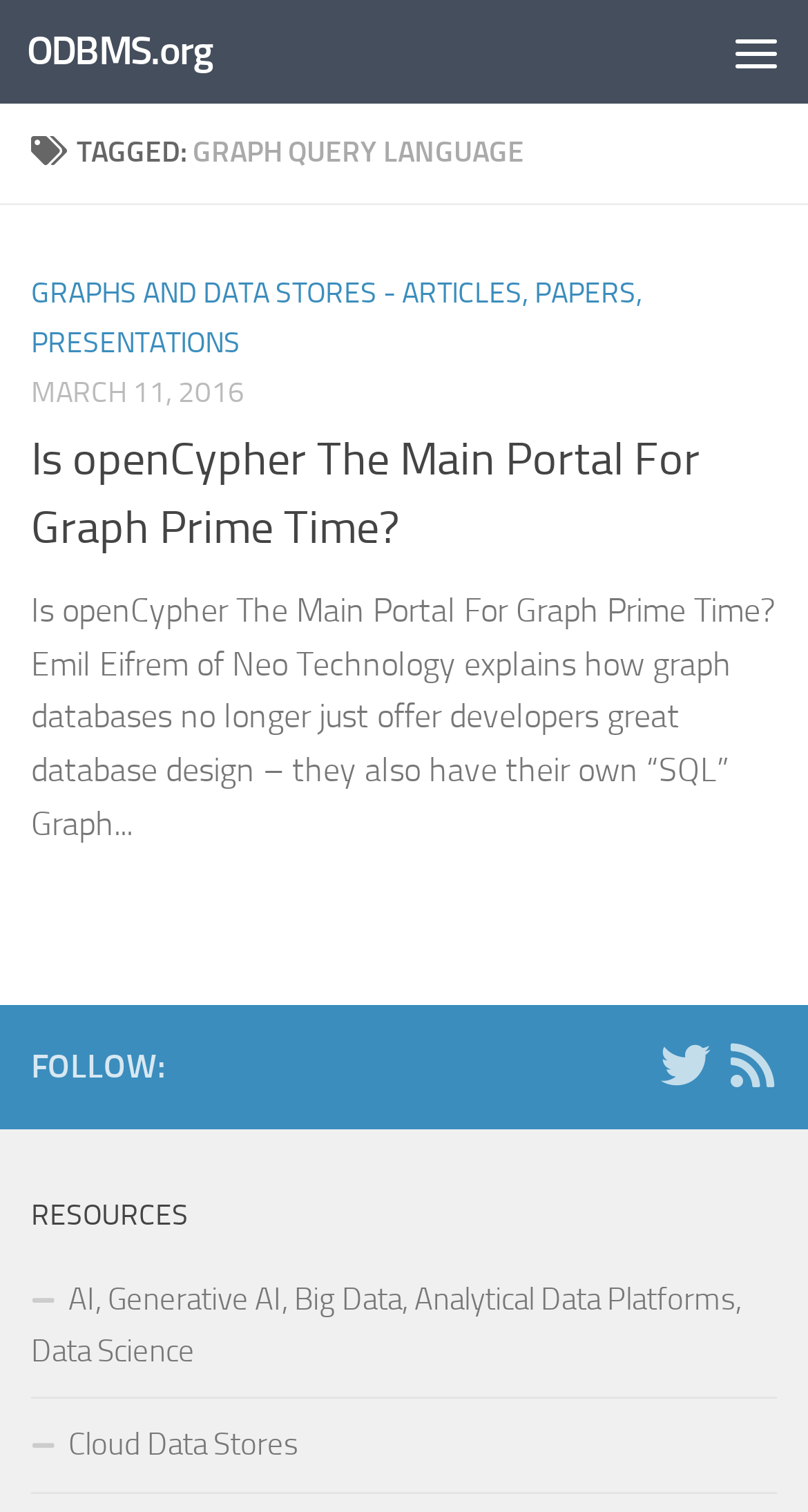Can you find the bounding box coordinates for the element that needs to be clicked to execute this instruction: "Click on the 'Skip to content' link"? The coordinates should be given as four float numbers between 0 and 1, i.e., [left, top, right, bottom].

[0.01, 0.005, 0.397, 0.071]